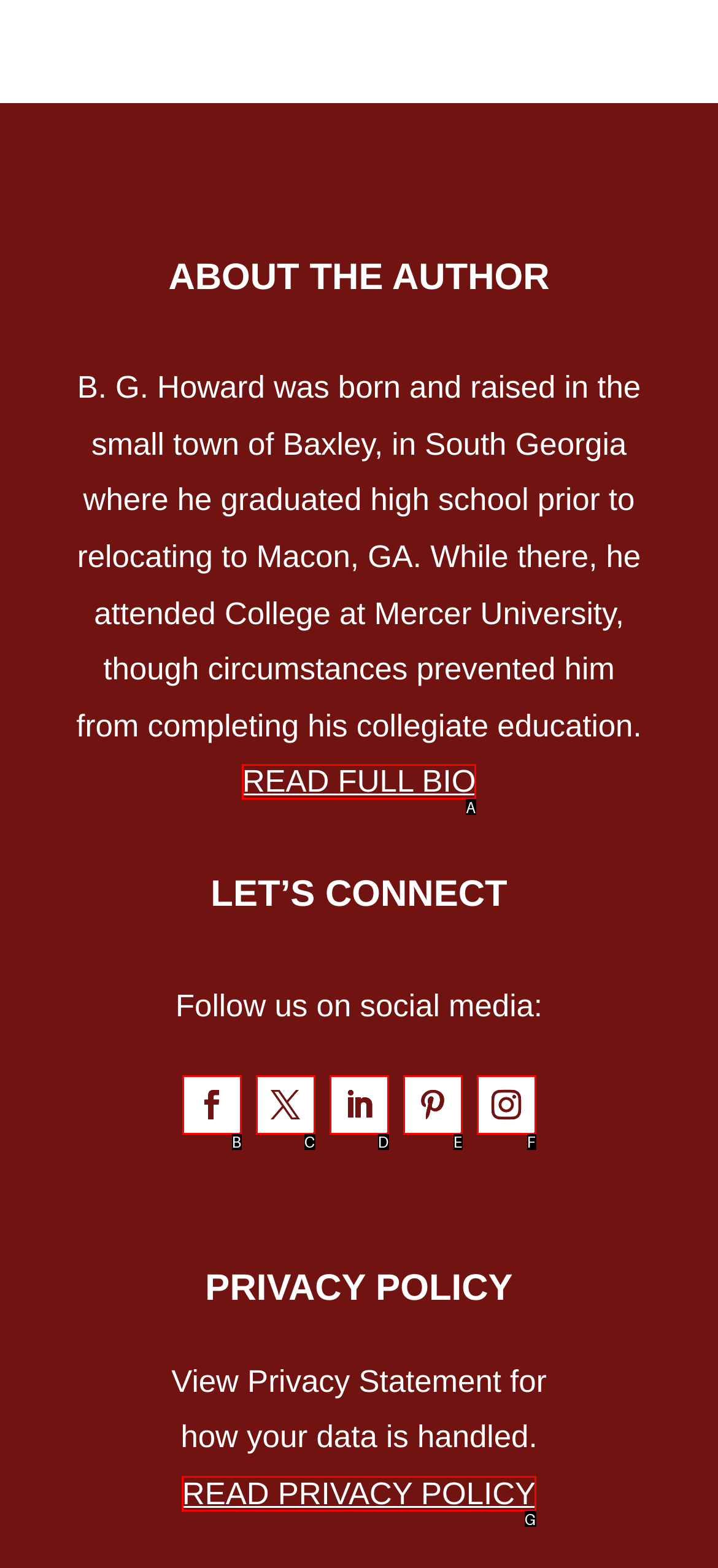Match the description: Follow to one of the options shown. Reply with the letter of the best match.

D